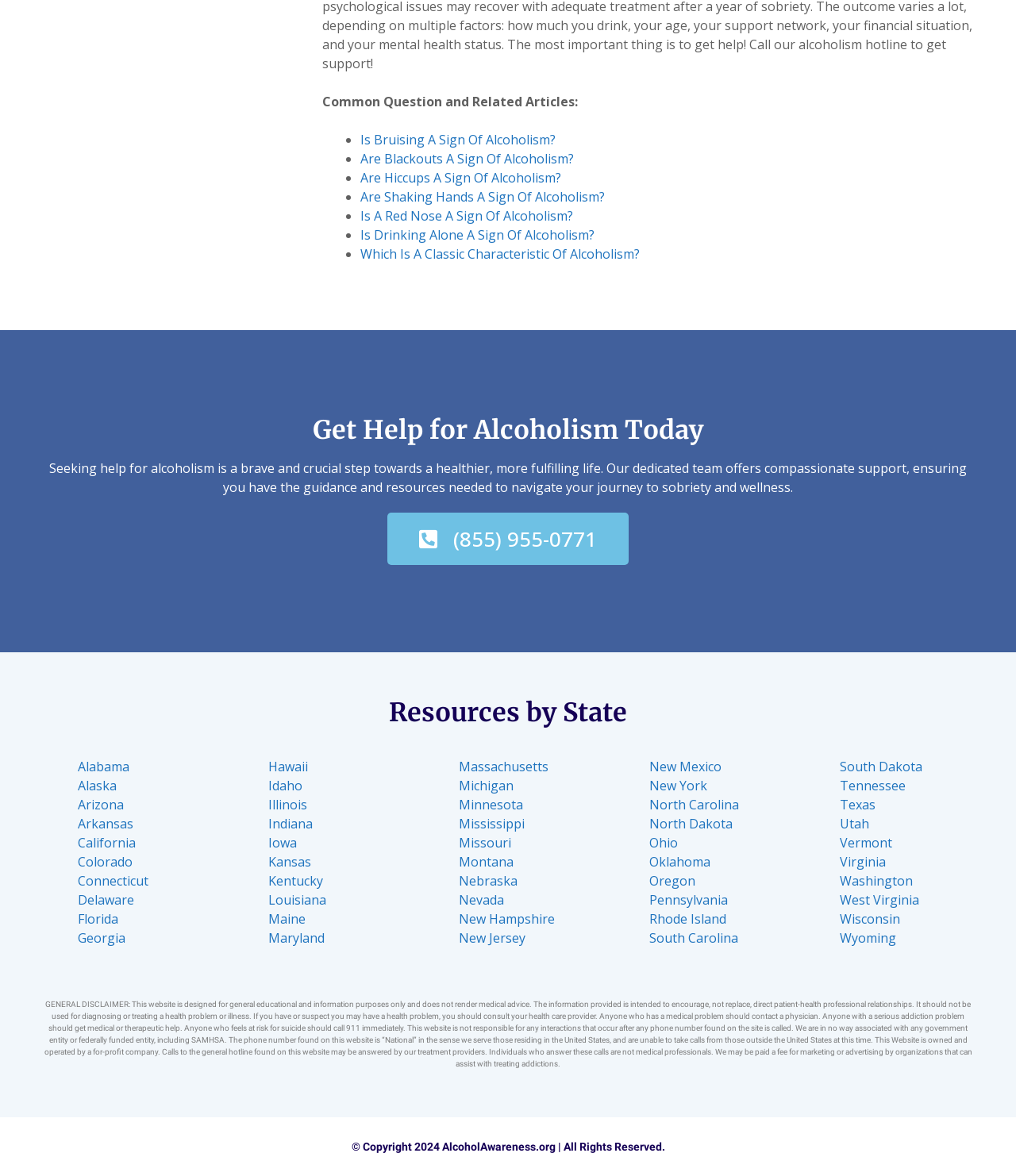Find the bounding box coordinates for the area that should be clicked to accomplish the instruction: "Learn about resources in California".

[0.077, 0.709, 0.134, 0.724]